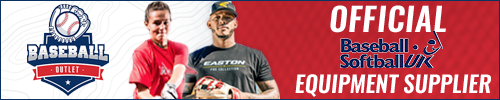Answer succinctly with a single word or phrase:
How many athletes are shown in the banner?

two